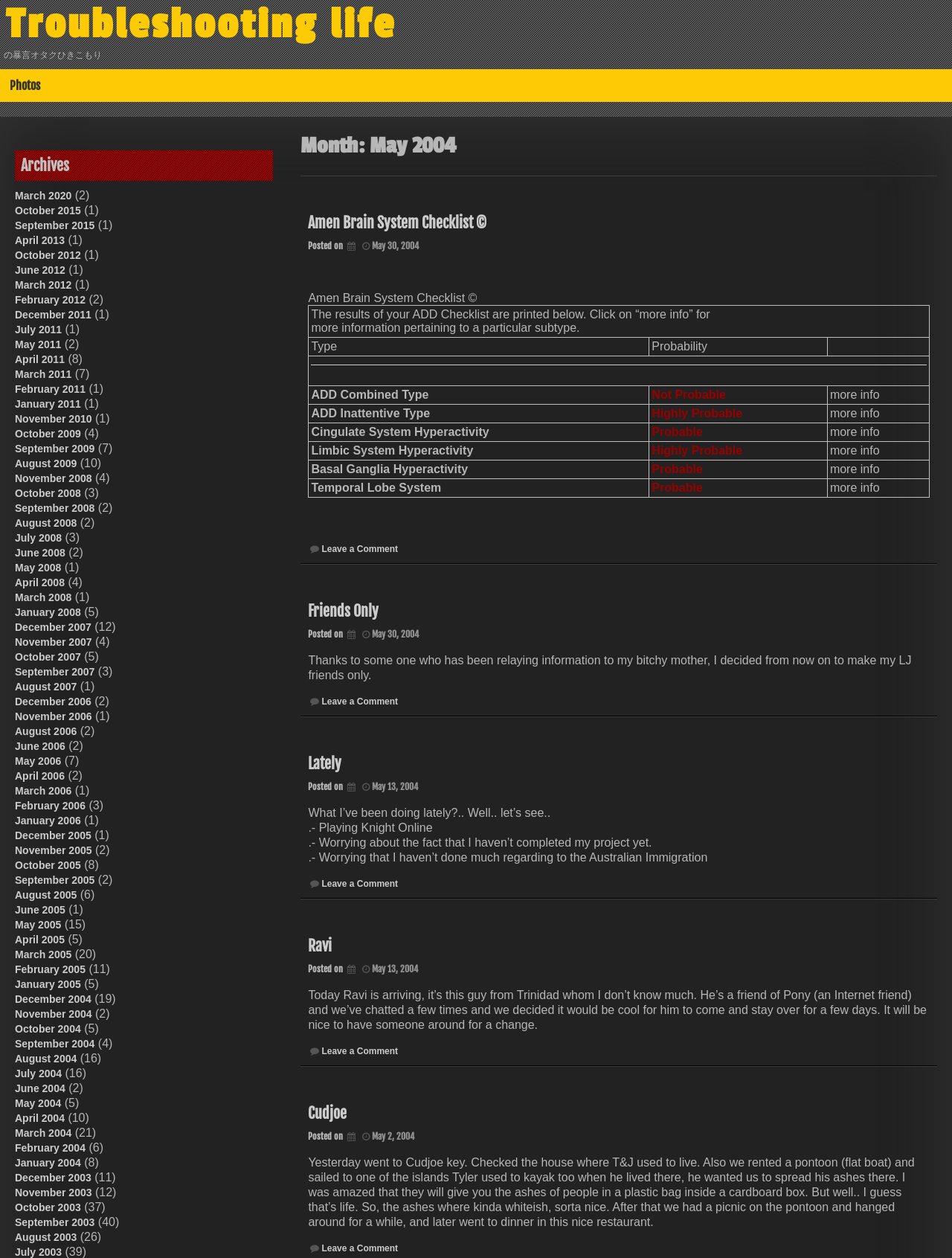Locate the bounding box coordinates of the UI element described by: "Friends Only". Provide the coordinates as four float numbers between 0 and 1, formatted as [left, top, right, bottom].

[0.324, 0.478, 0.398, 0.493]